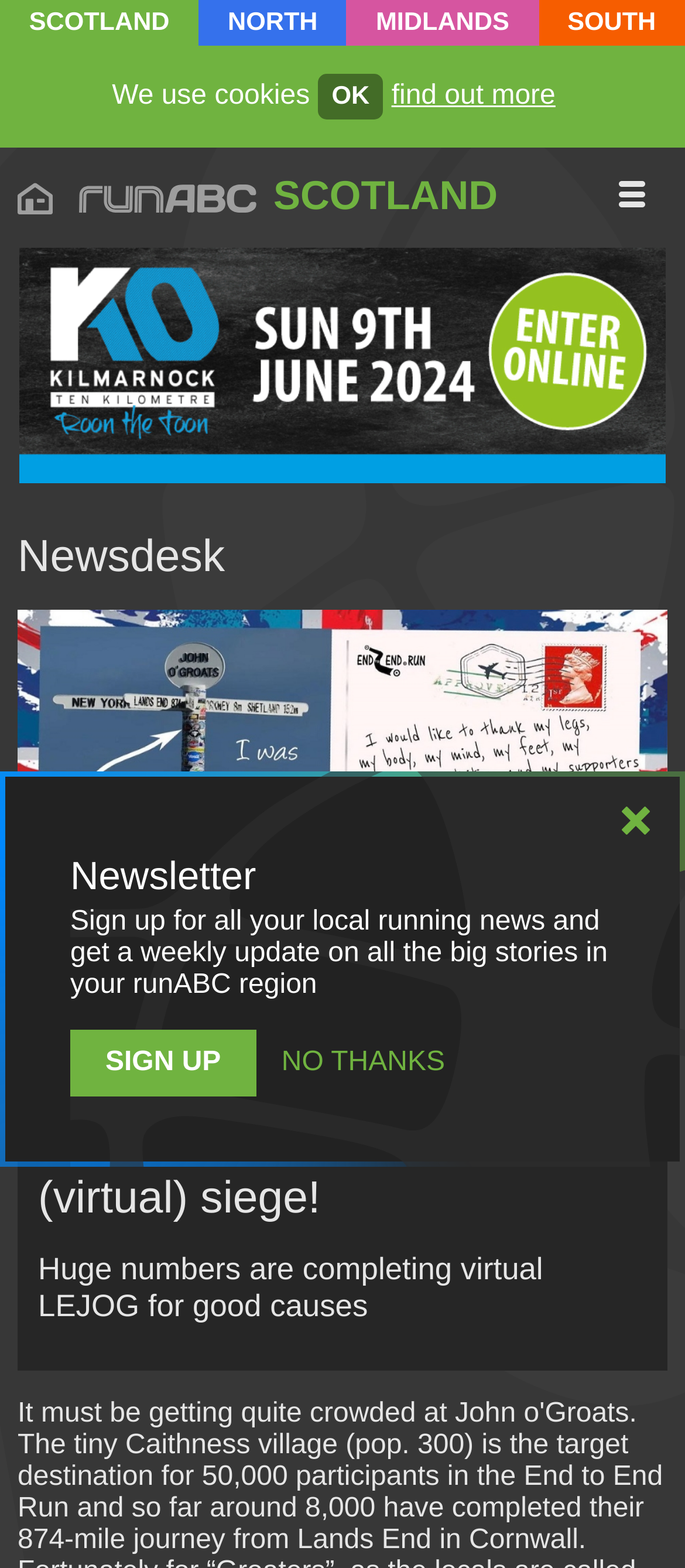Describe all the significant parts and information present on the webpage.

This webpage appears to be related to running and charity events. At the top, there are four links labeled "SCOTLAND", "NORTH", "MIDLANDS", and "SOUTH", which are evenly spaced across the page. Below these links, there is a static text "We use cookies" with an "OK" button and a "find out more" link to the right. 

On the left side, there is a link with a runABC logo, which is an image, and a link with a Scottish flag icon. On the right side, there is a link with a trophy icon. 

Below these elements, there is a section with a heading "Newsdesk". This section contains an image of a digital postcard, a time element showing the date "10 MAR 2021", and a heading "John o'Groats is under (virtual) siege!". There is also a static text "Huge numbers are completing virtual LEJOG for good causes", which is likely the main topic of the webpage.

Further down, there is a section with a heading "Newsletter". This section contains a static text describing the newsletter and its benefits, with a "SIGN UP" button and a "NO THANKS" button below.